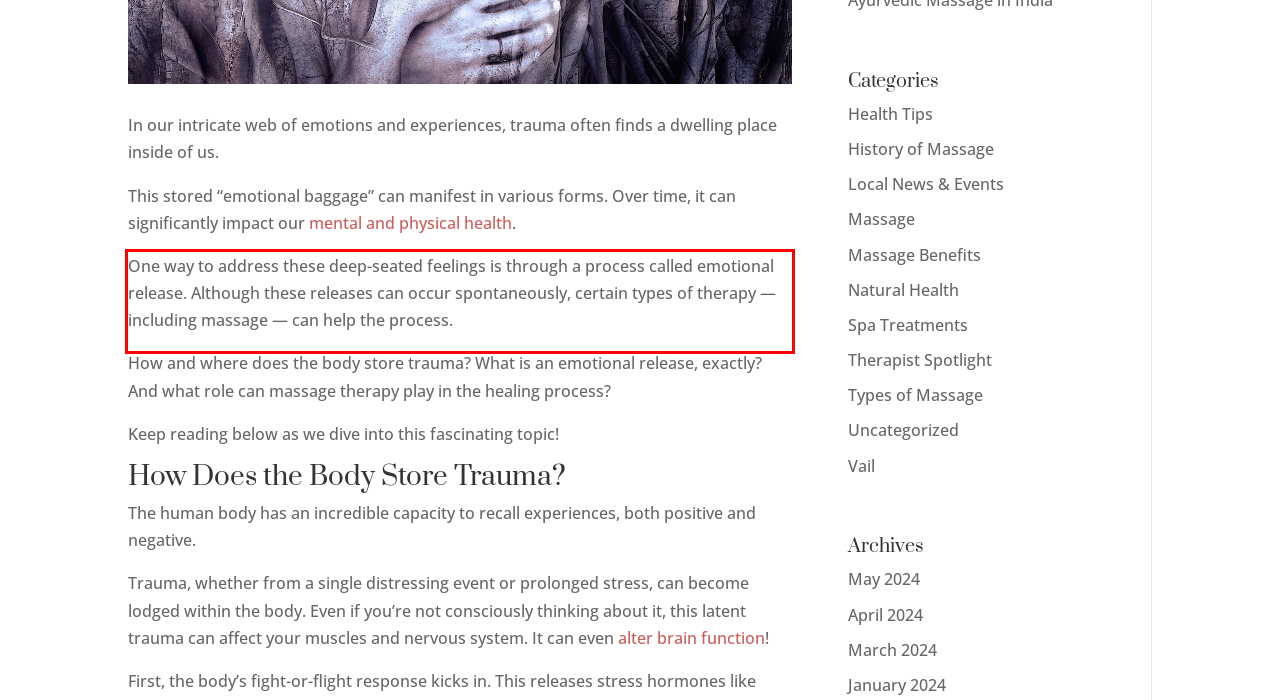Identify and extract the text within the red rectangle in the screenshot of the webpage.

One way to address these deep-seated feelings is through a process called emotional release. Although these releases can occur spontaneously, certain types of therapy — including massage — can help the process.